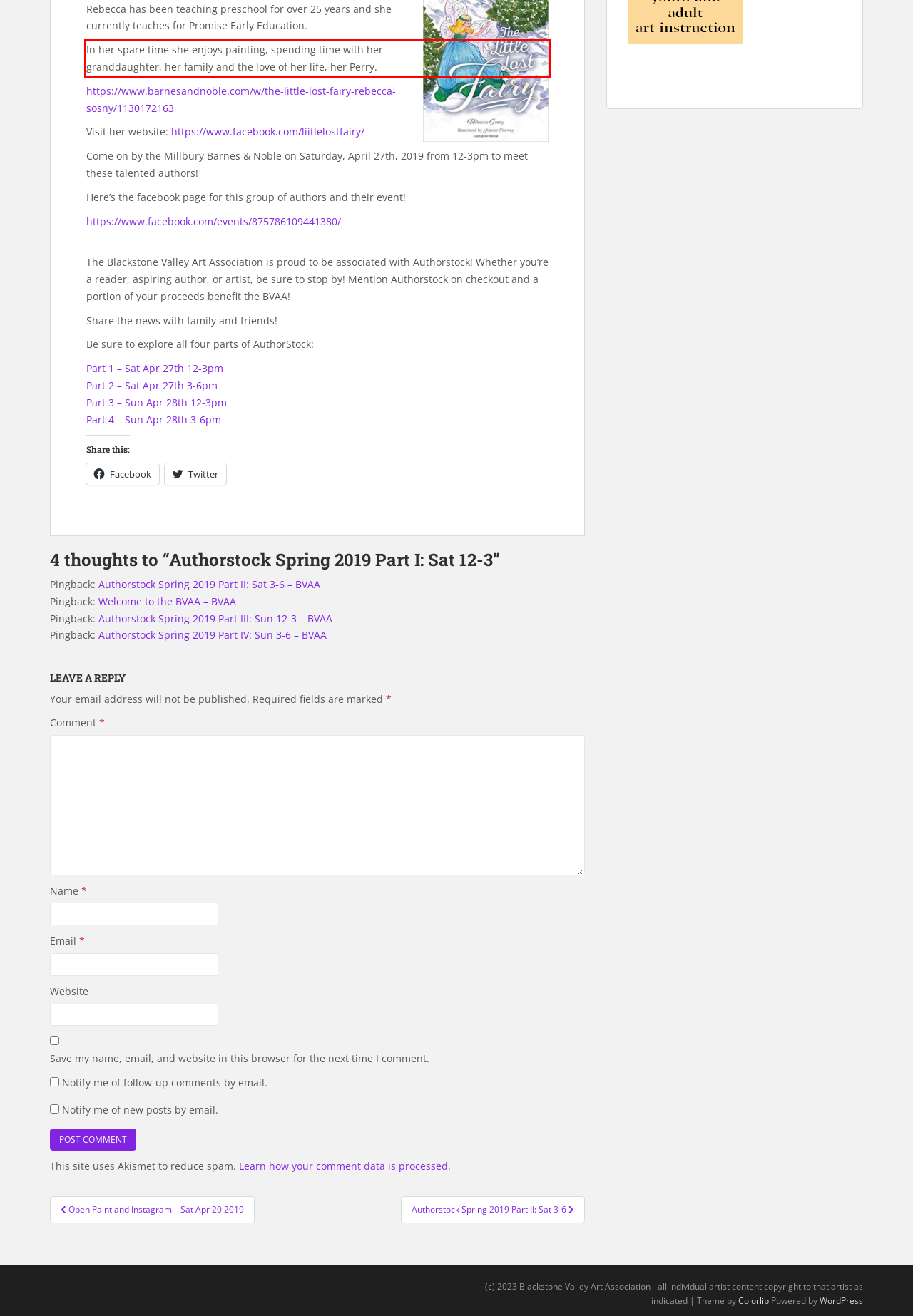Please recognize and transcribe the text located inside the red bounding box in the webpage image.

In her spare time she enjoys painting, spending time with her granddaughter, her family and the love of her life, her Perry.